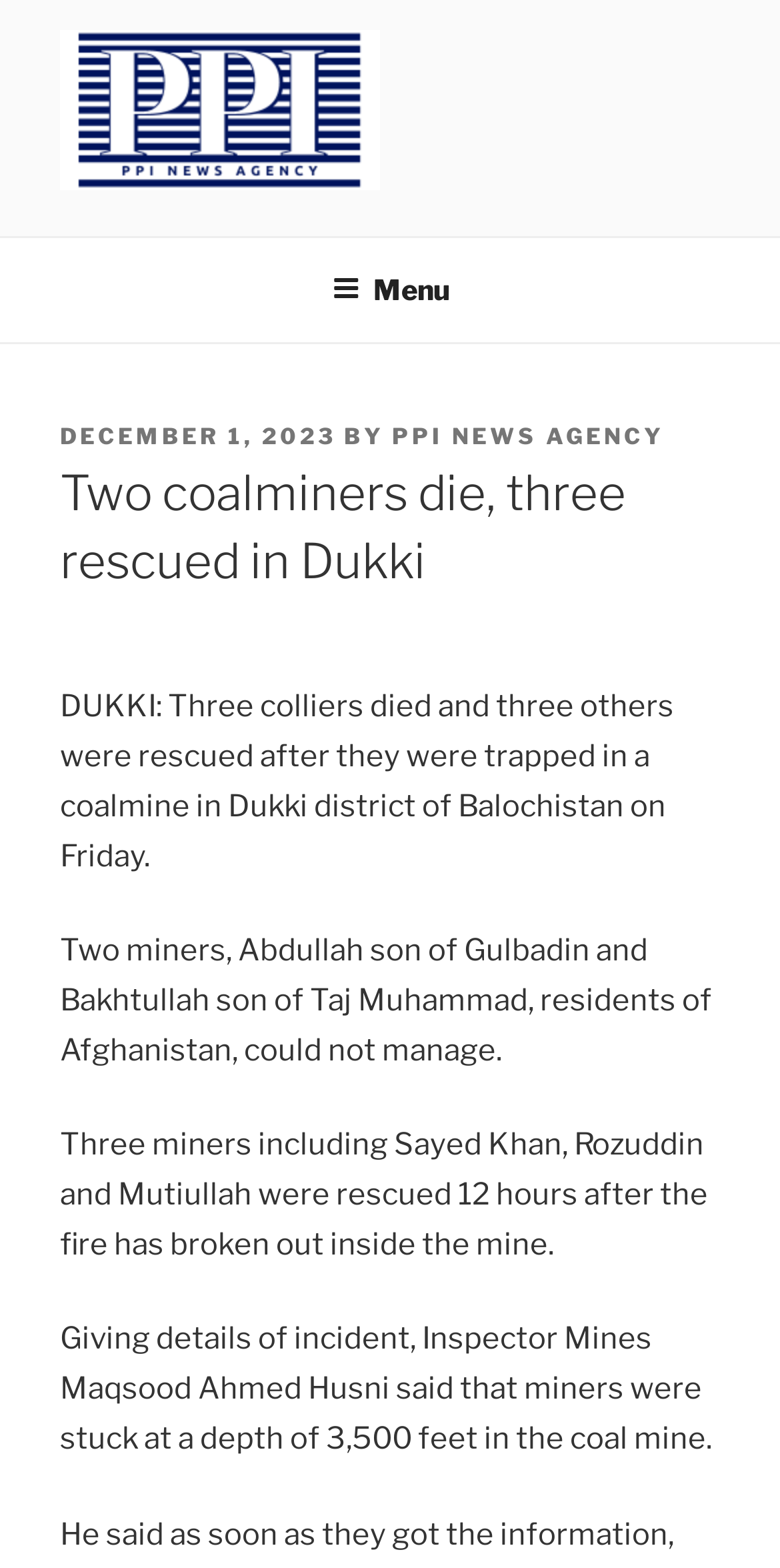How many miners were rescued?
Based on the image, give a one-word or short phrase answer.

Three